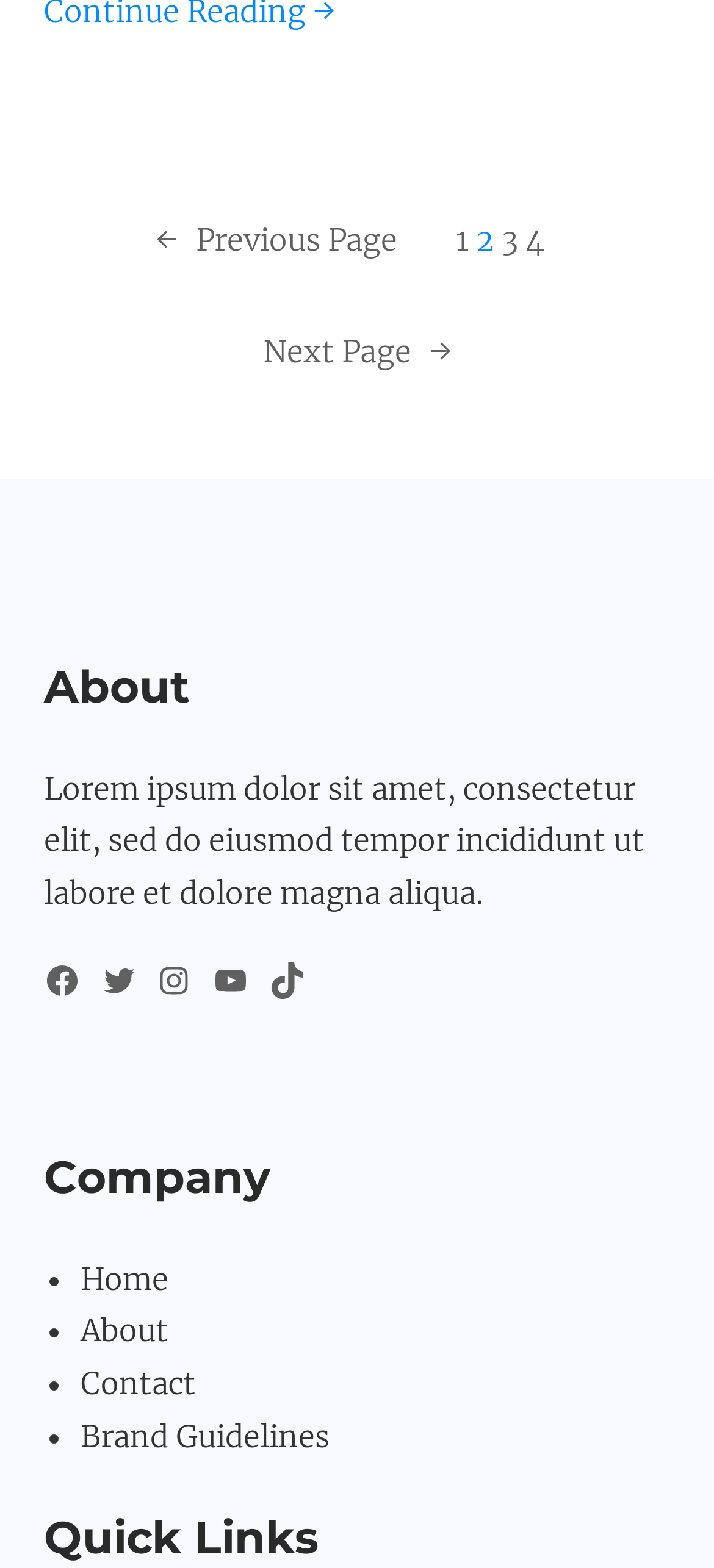Provide a short answer using a single word or phrase for the following question: 
What is the purpose of the 'Previous Page' link?

To go to the previous page